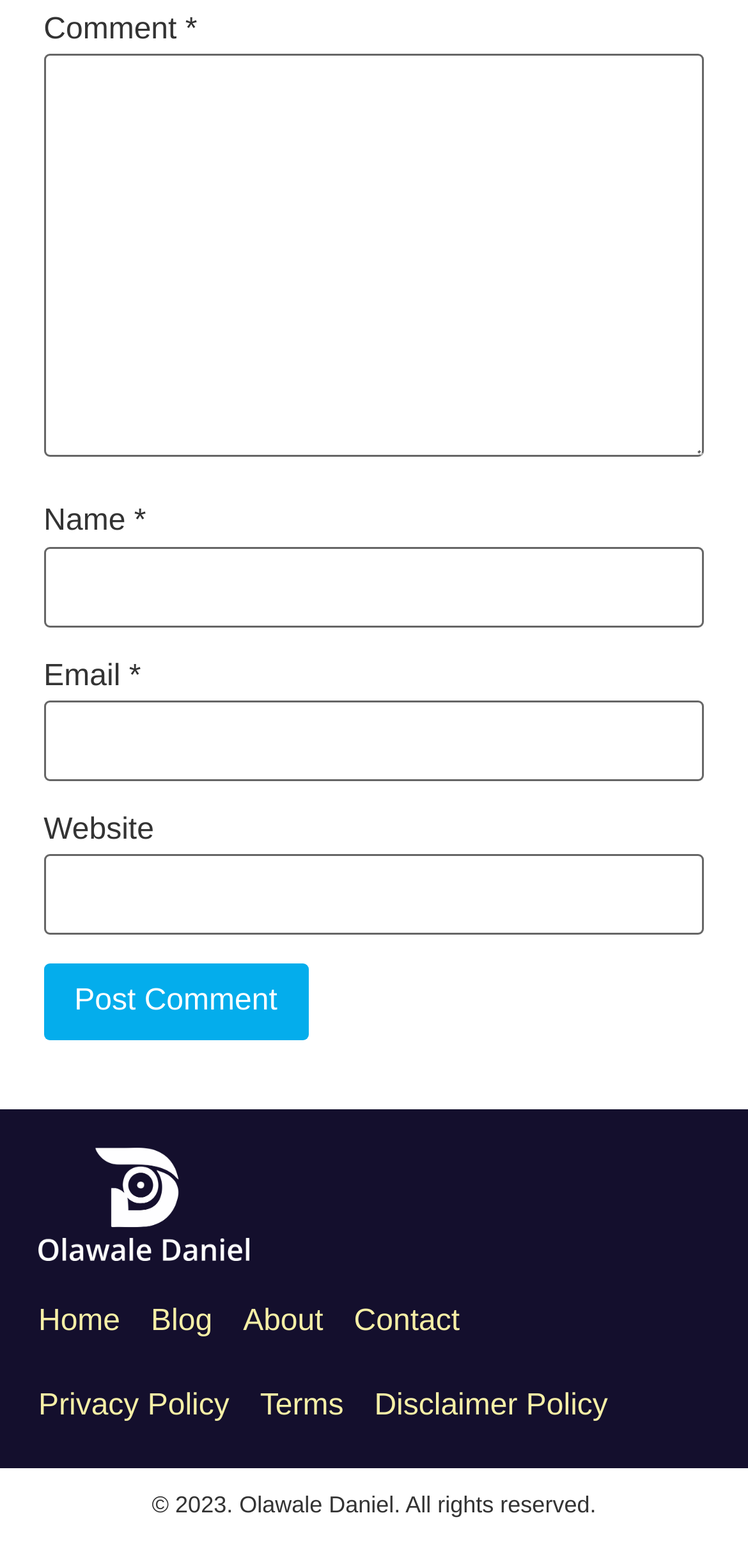Please determine the bounding box coordinates, formatted as (top-left x, top-left y, bottom-right x, bottom-right y), with all values as floating point numbers between 0 and 1. Identify the bounding box of the region described as: Nincsenek hozzászólások

None